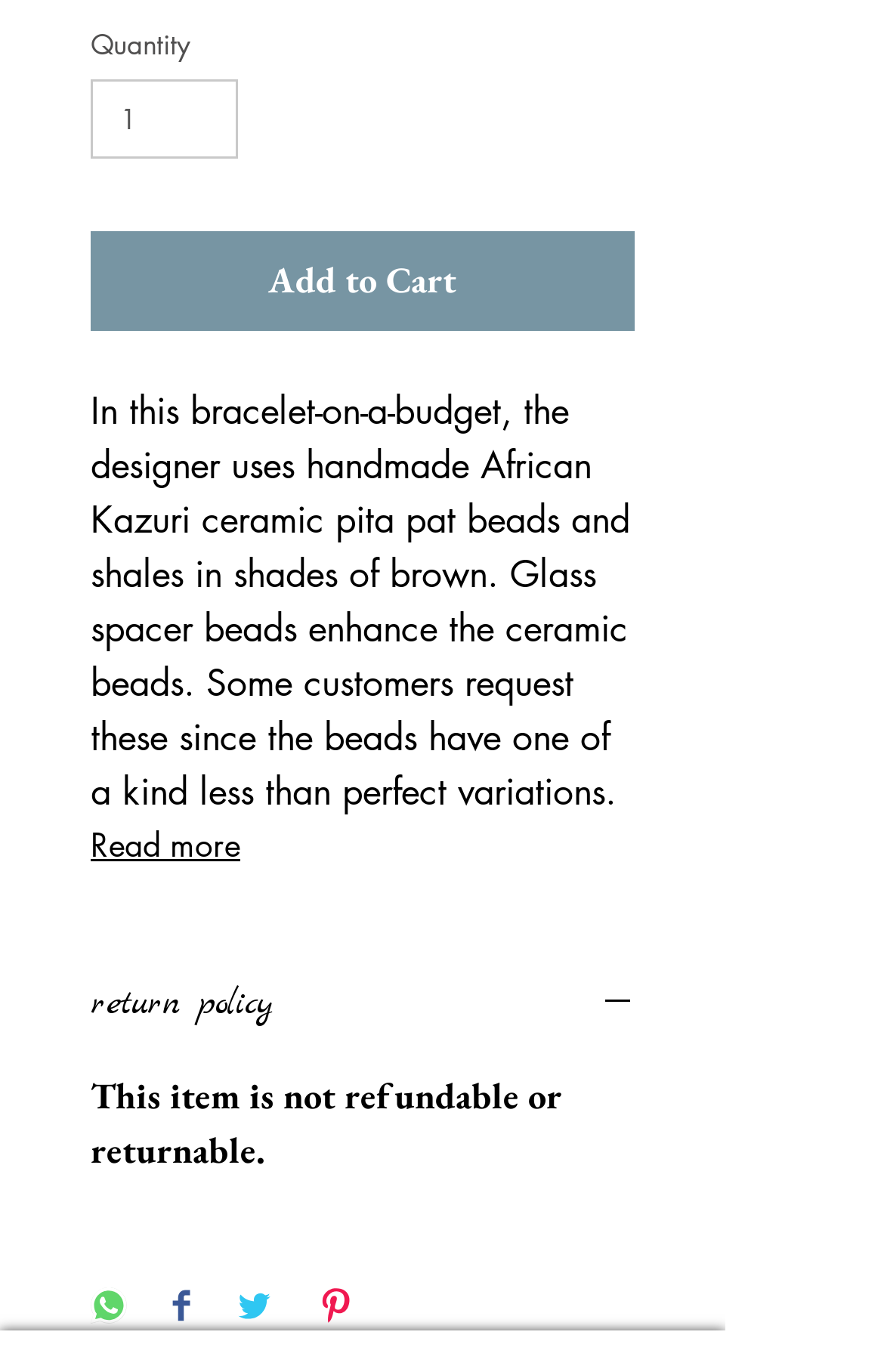What is the material of the beads?
Provide a detailed and well-explained answer to the question.

The material of the beads can be determined by reading the description of the product, which states that the designer uses 'handmade African Kazuri ceramic pita pat beads and shales in shades of brown'.